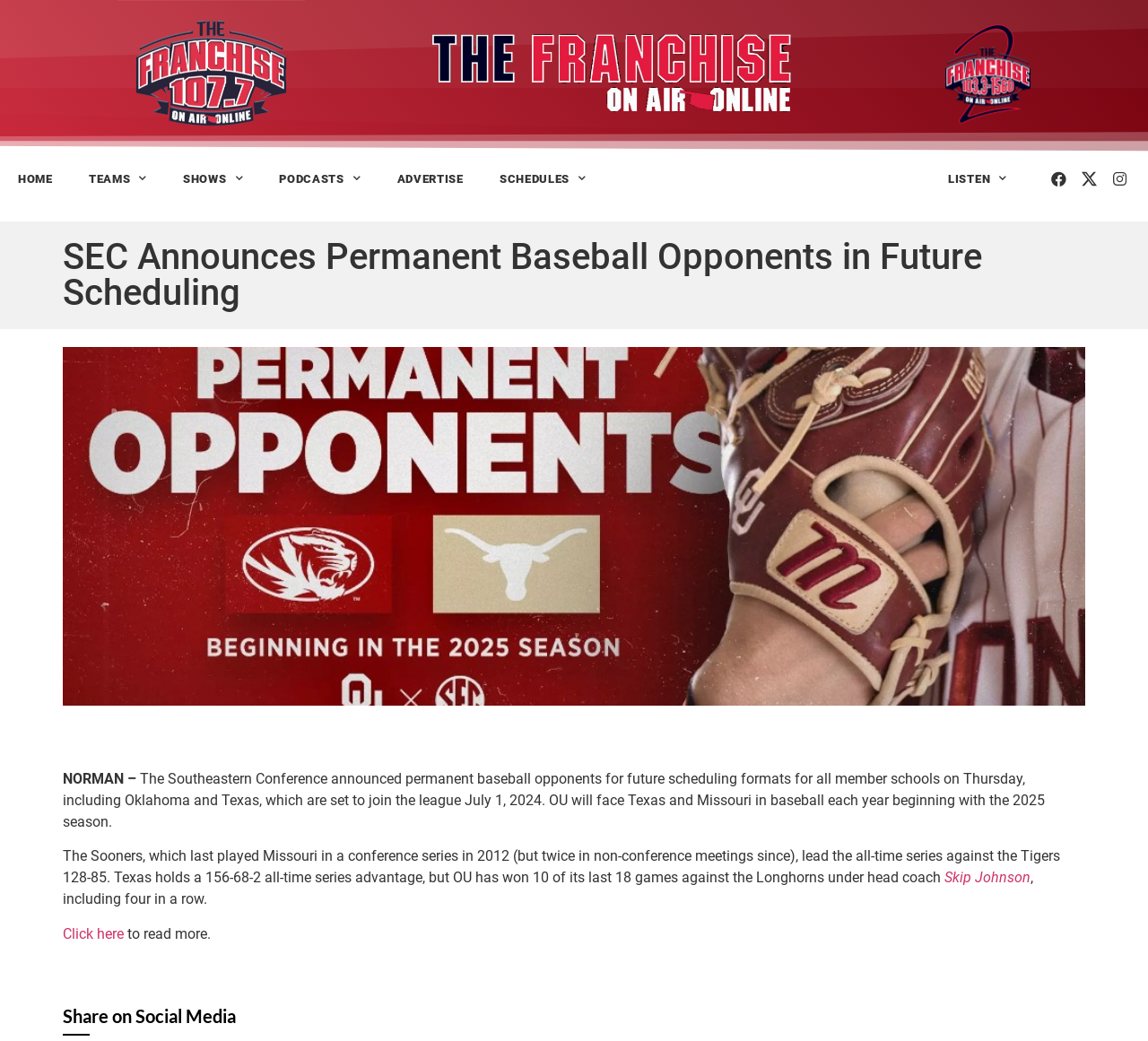Could you identify the text that serves as the heading for this webpage?

SEC Announces Permanent Baseball Opponents in Future Scheduling